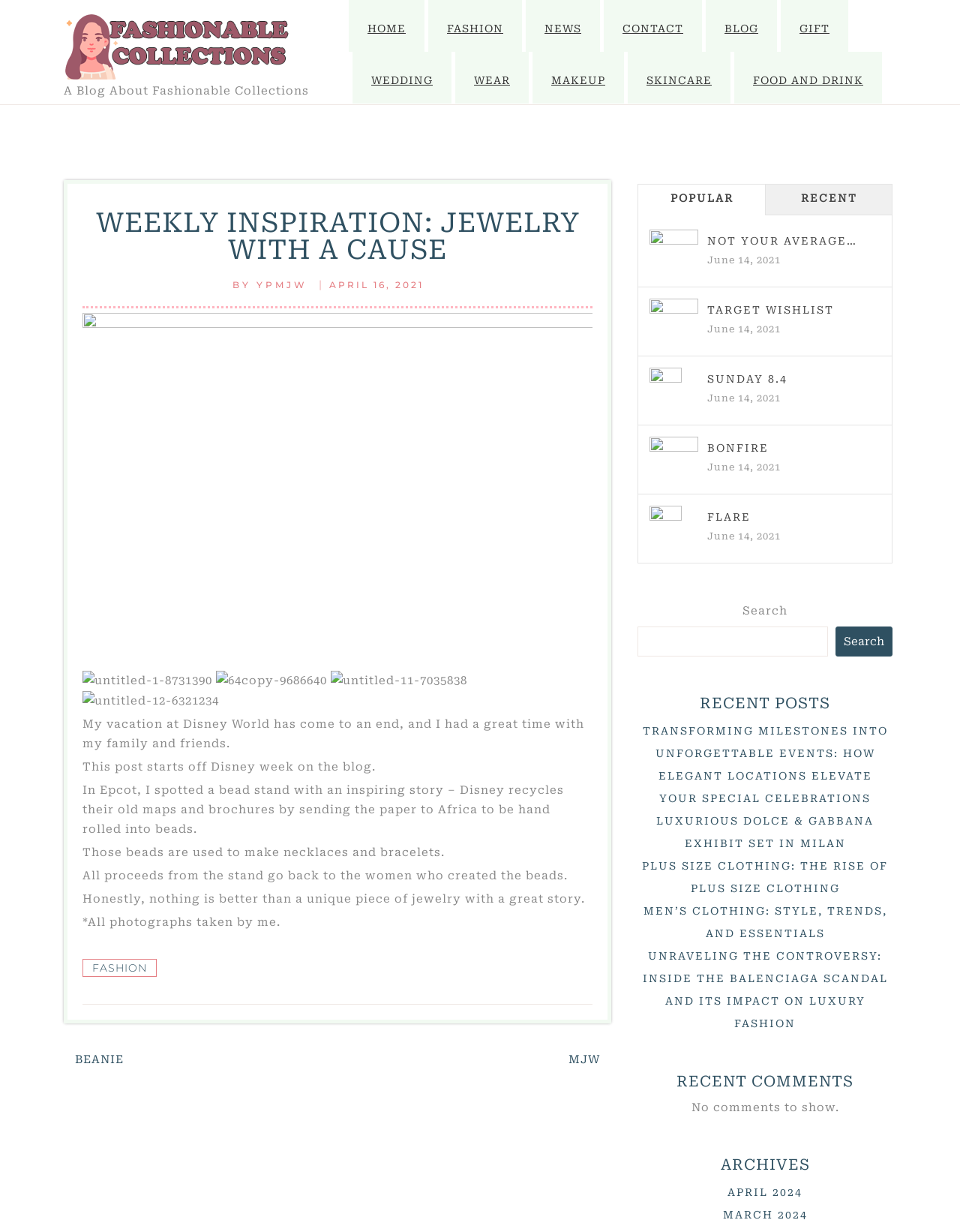What is the topic of the article?
With the help of the image, please provide a detailed response to the question.

The article appears to be about the author's vacation at Disney World and their discovery of a bead stand with an inspiring story. The article discusses how Disney recycles old maps and brochures to create beads, which are then used to make jewelry.